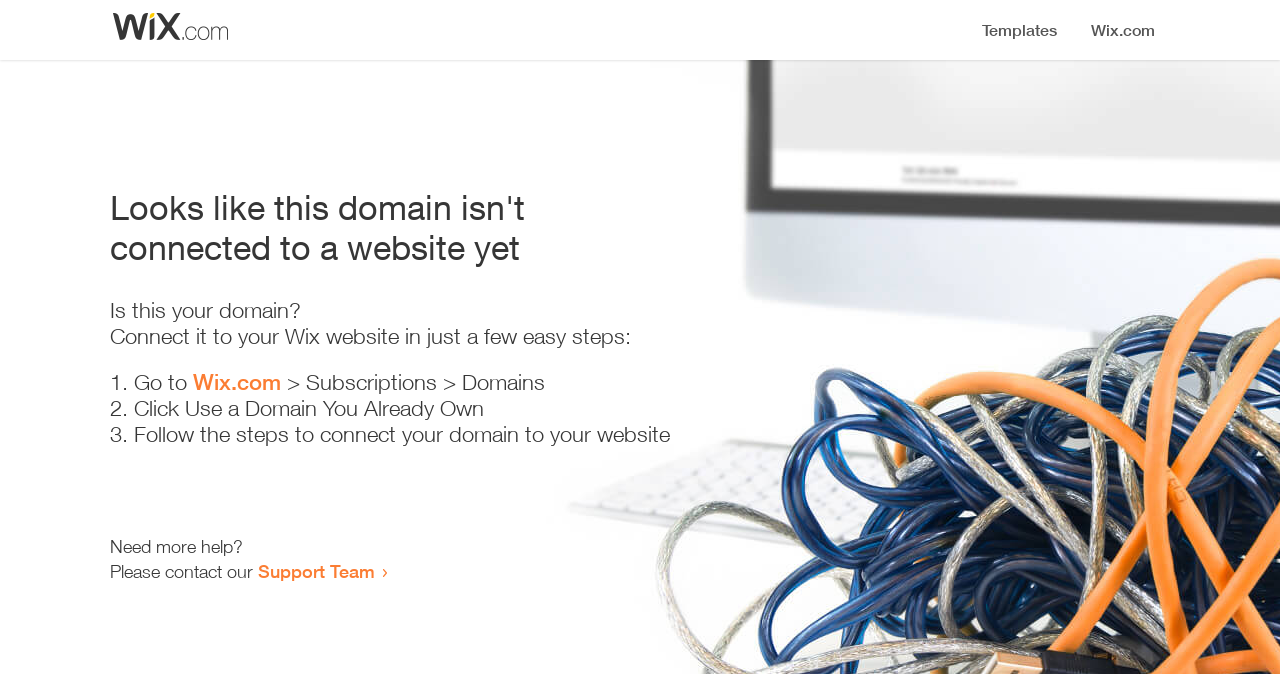Use a single word or phrase to respond to the question:
What is the purpose of the webpage?

Domain connection guide